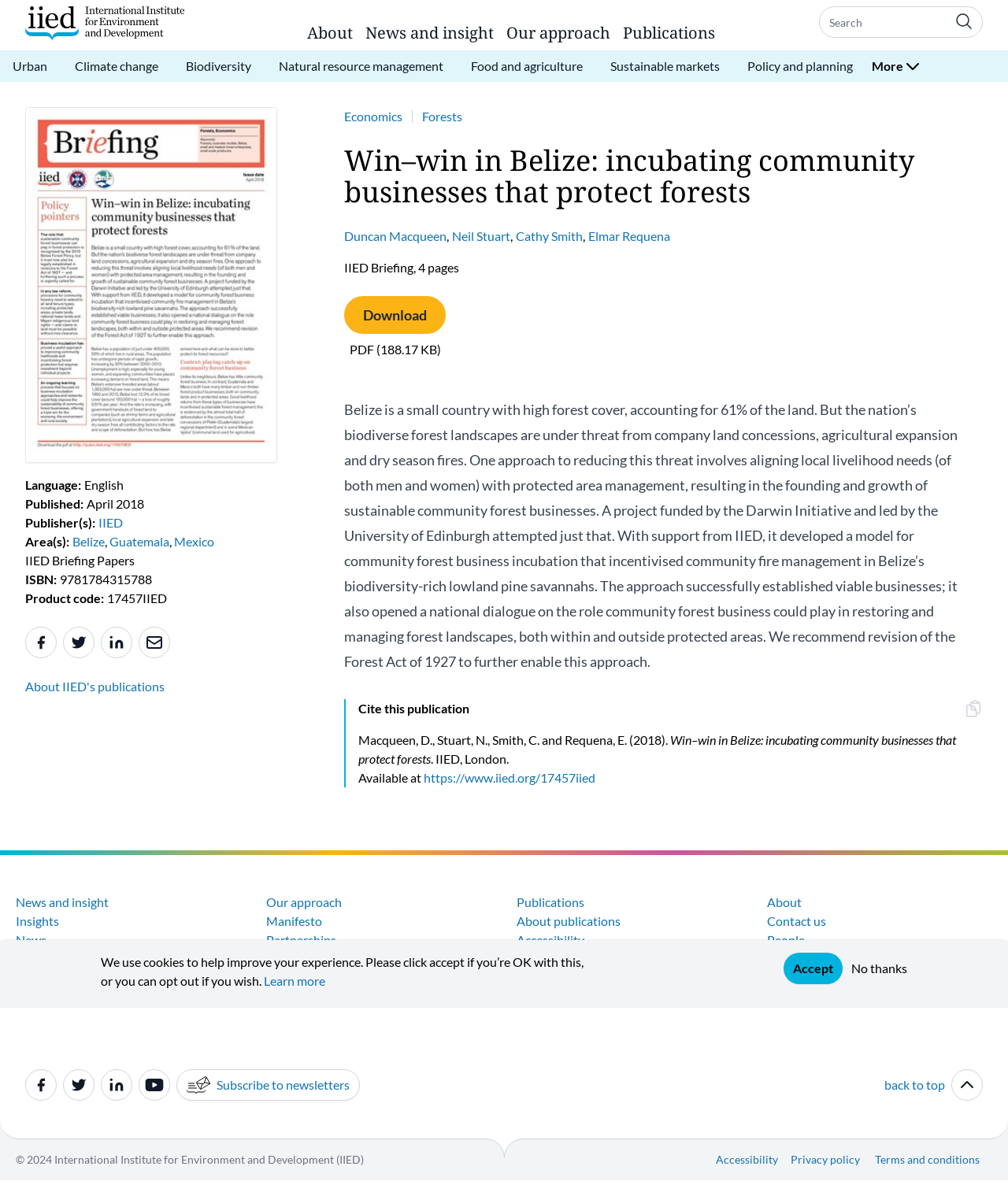Please indicate the bounding box coordinates of the element's region to be clicked to achieve the instruction: "Go to next page". Provide the coordinates as four float numbers between 0 and 1, i.e., [left, top, right, bottom].

None